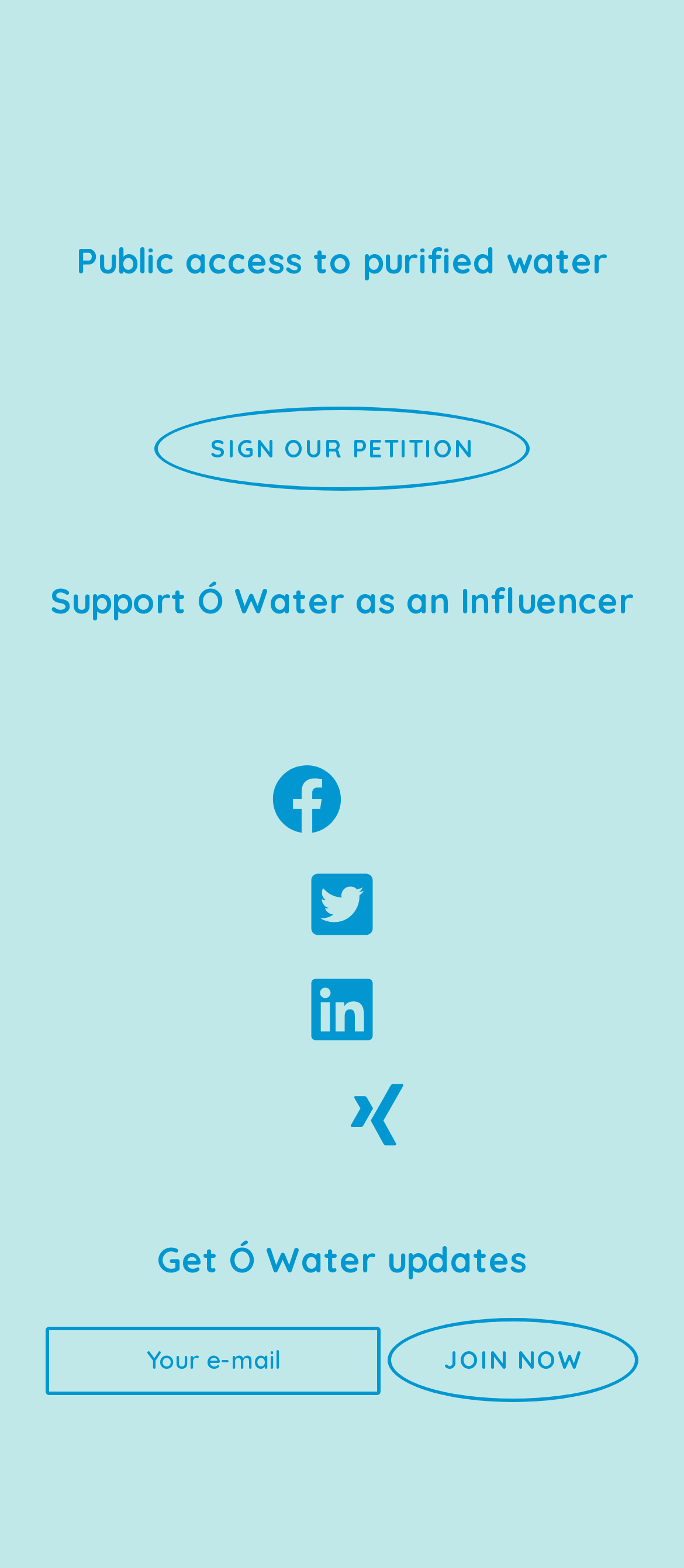What is the purpose of the 'JOIN NOW' button?
Based on the image, give a one-word or short phrase answer.

To join Ó Water updates